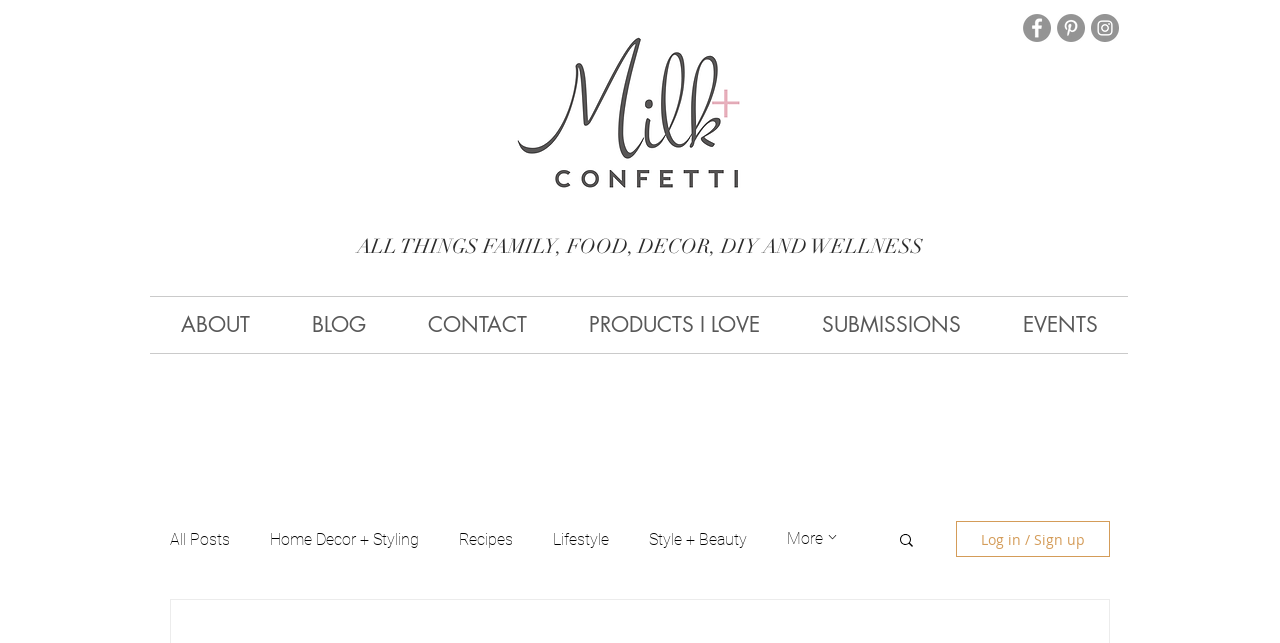Given the element description: "All Posts", predict the bounding box coordinates of this UI element. The coordinates must be four float numbers between 0 and 1, given as [left, top, right, bottom].

[0.133, 0.823, 0.18, 0.853]